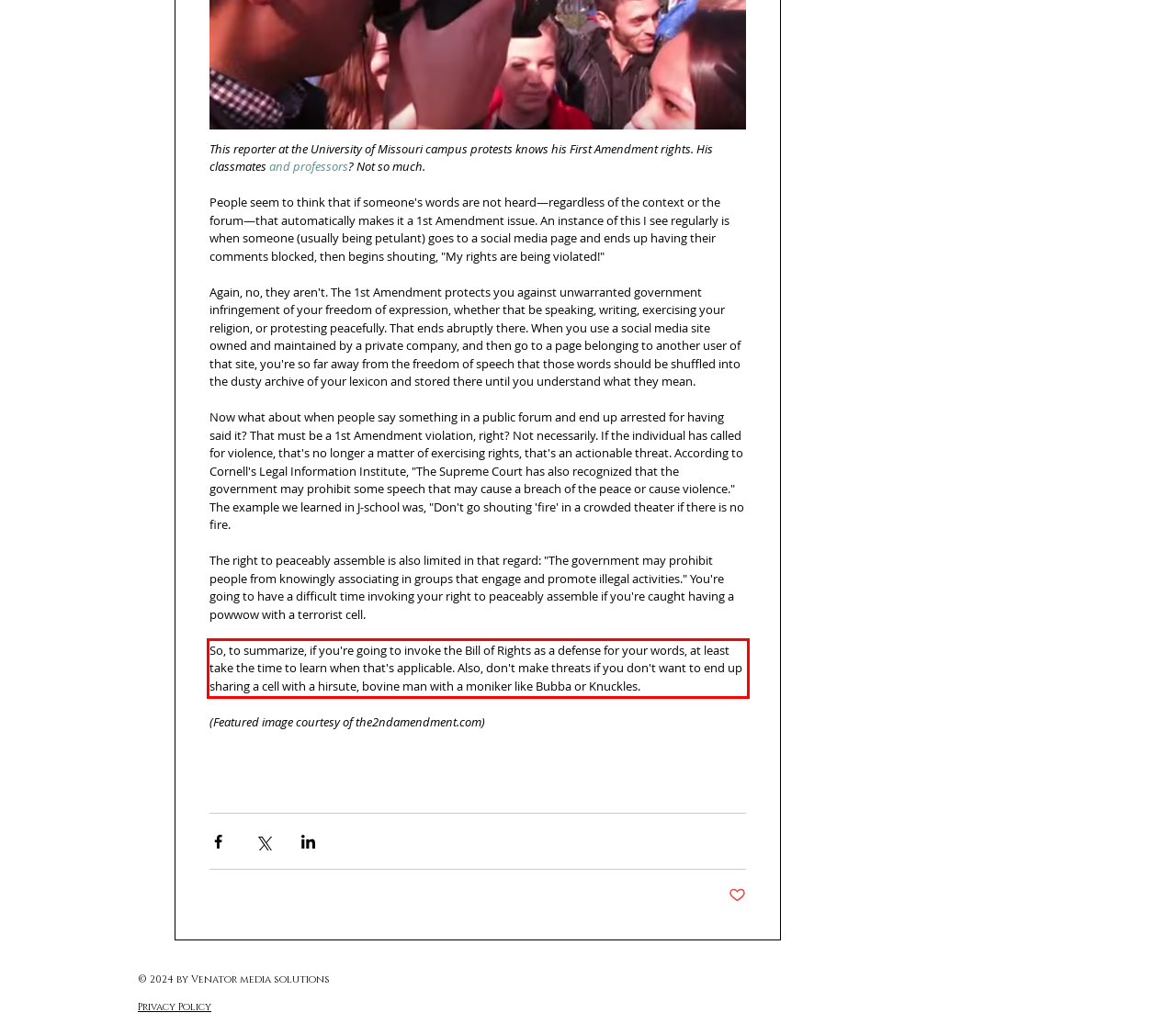Examine the webpage screenshot, find the red bounding box, and extract the text content within this marked area.

So, to summarize, if you're going to invoke the Bill of Rights as a defense for your words, at least take the time to learn when that's applicable. Also, don't make threats if you don't want to end up sharing a cell with a hirsute, bovine man with a moniker like Bubba or Knuckles.